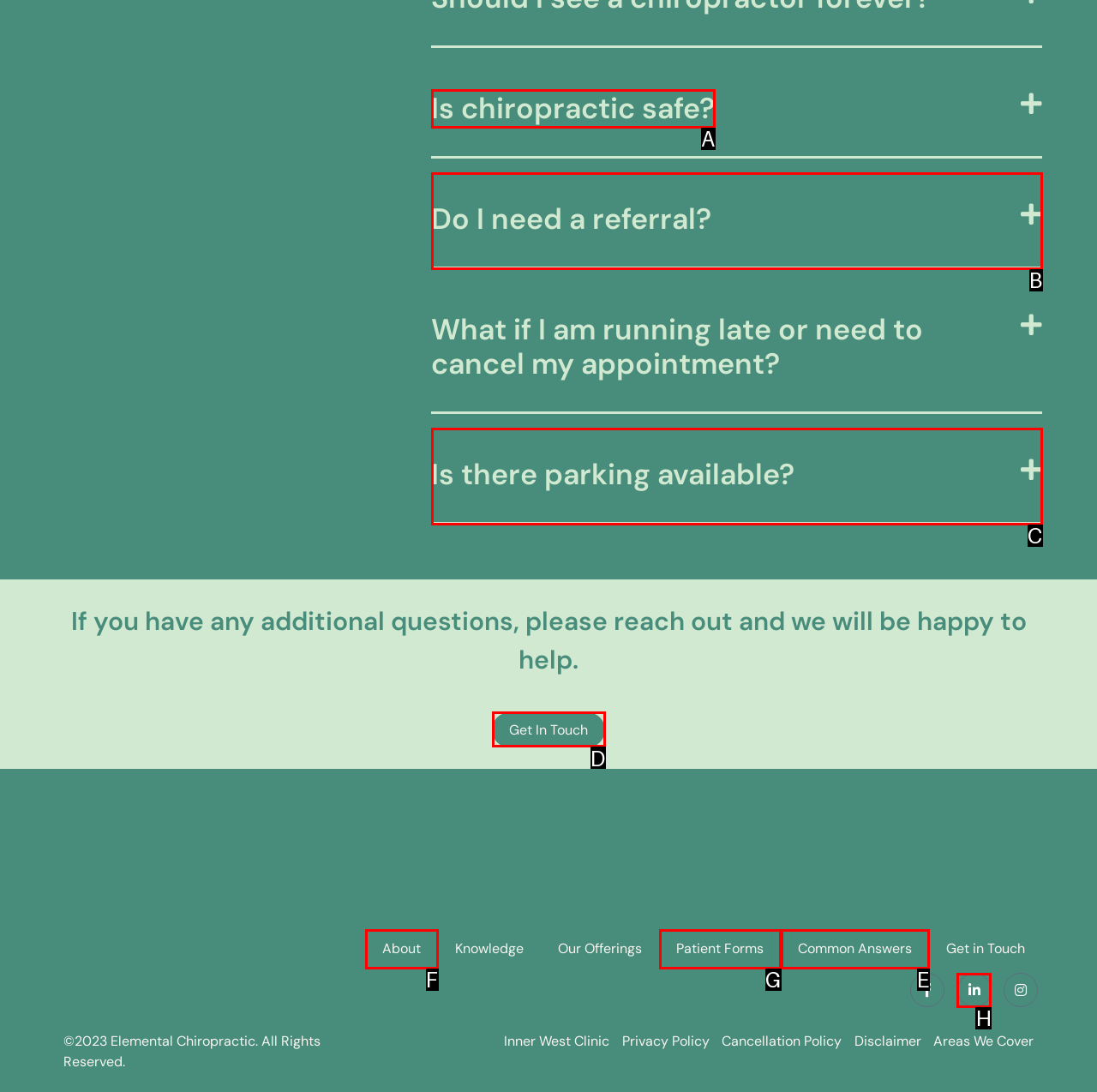Which UI element should be clicked to perform the following task: Check the answers to common questions? Answer with the corresponding letter from the choices.

E